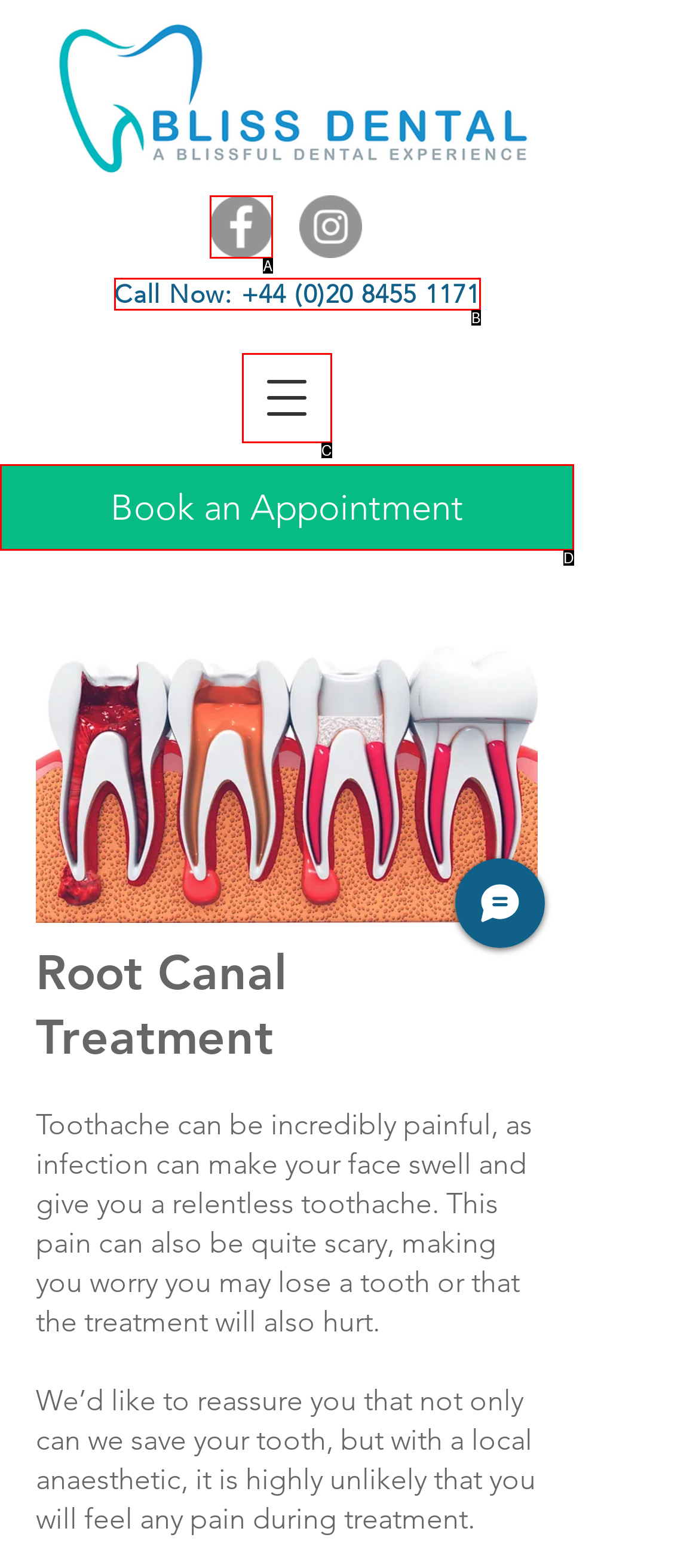Based on the description: Book an Appointment, select the HTML element that best fits. Reply with the letter of the correct choice from the options given.

D